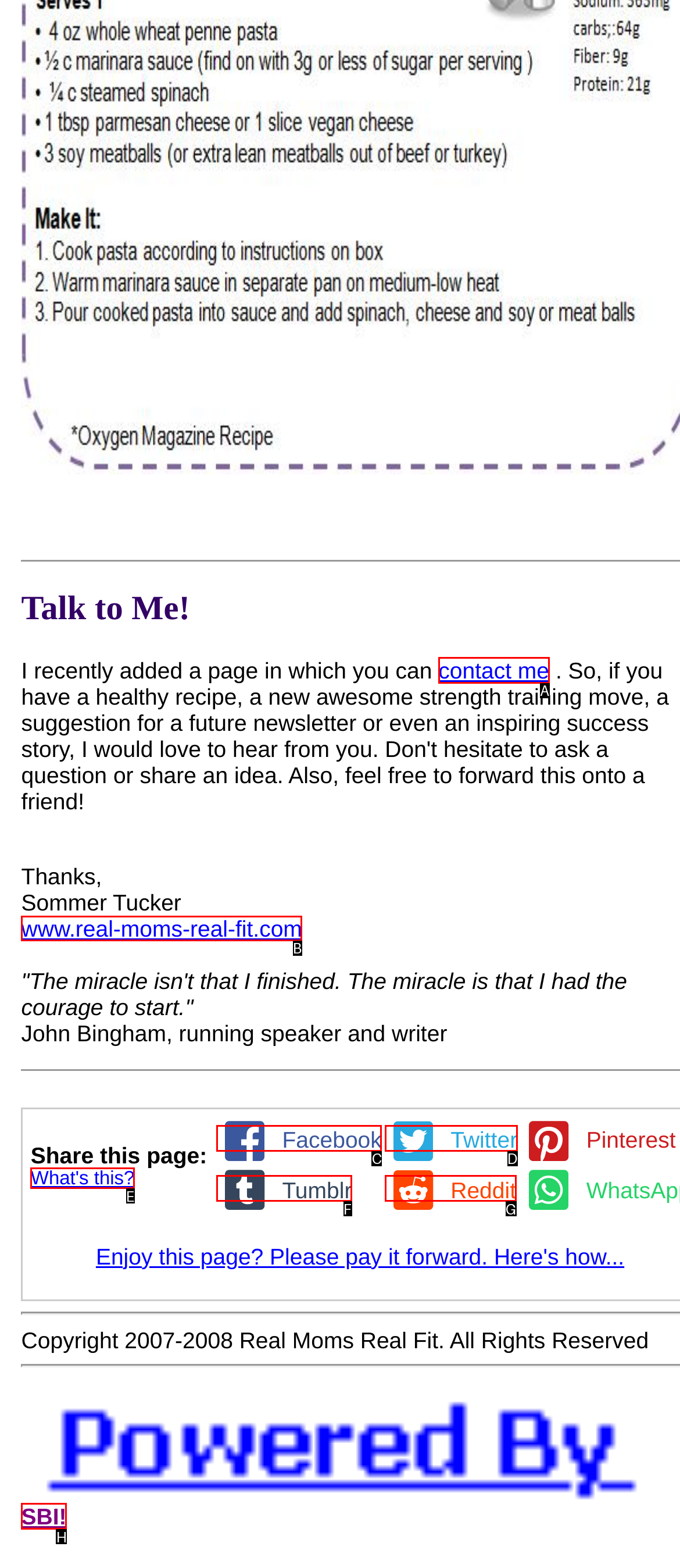Which HTML element should be clicked to complete the task: visit www.real-moms-real-fit.com? Answer with the letter of the corresponding option.

B